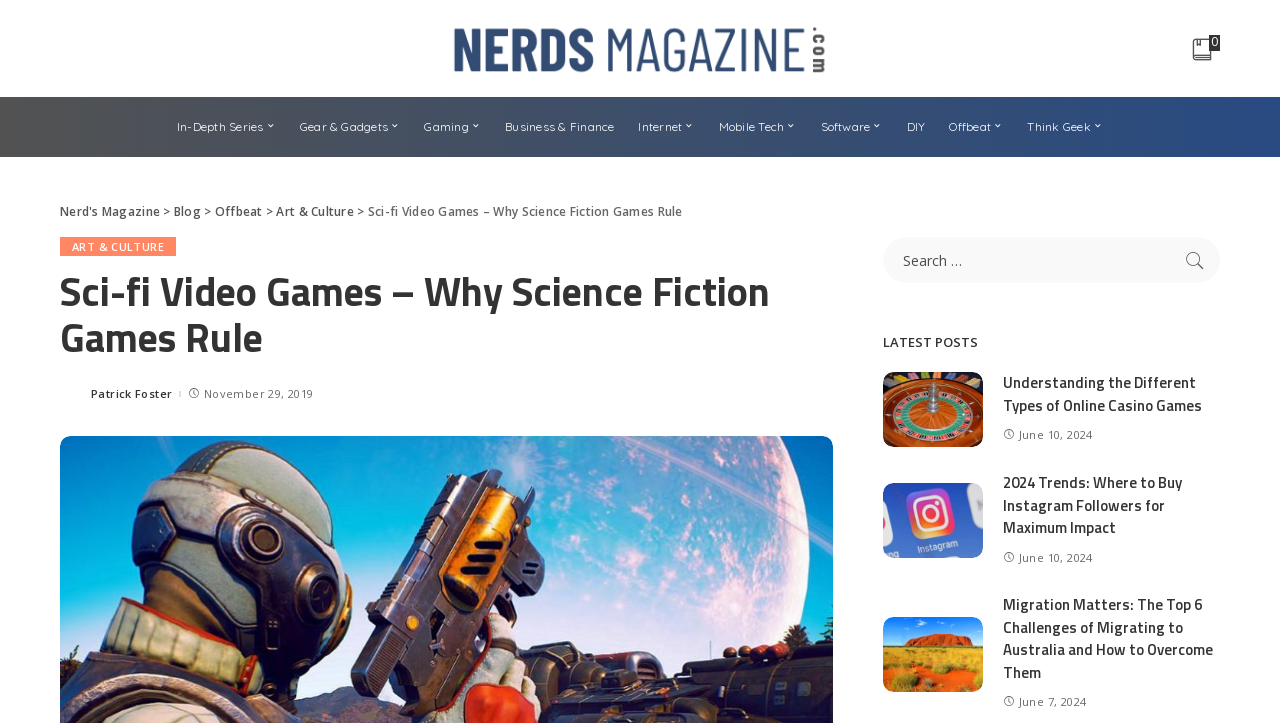Please indicate the bounding box coordinates of the element's region to be clicked to achieve the instruction: "Contact us via email". Provide the coordinates as four float numbers between 0 and 1, i.e., [left, top, right, bottom].

None